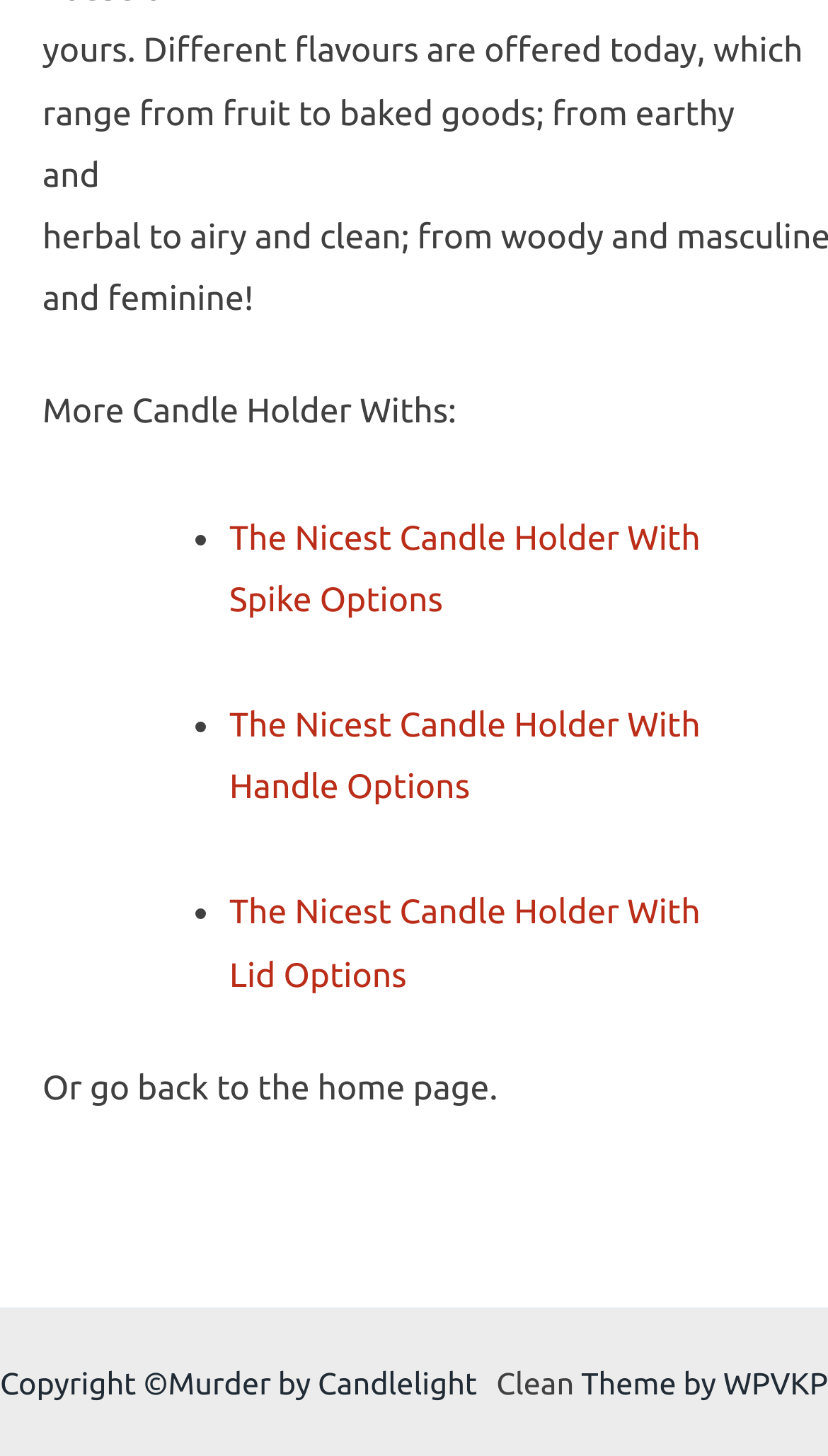What is the theme of the website?
Using the information presented in the image, please offer a detailed response to the question.

I looked at the bottom of the webpage and found the theme information which states 'Theme by WPVKP'. This indicates that the theme of the website is WPVKP.